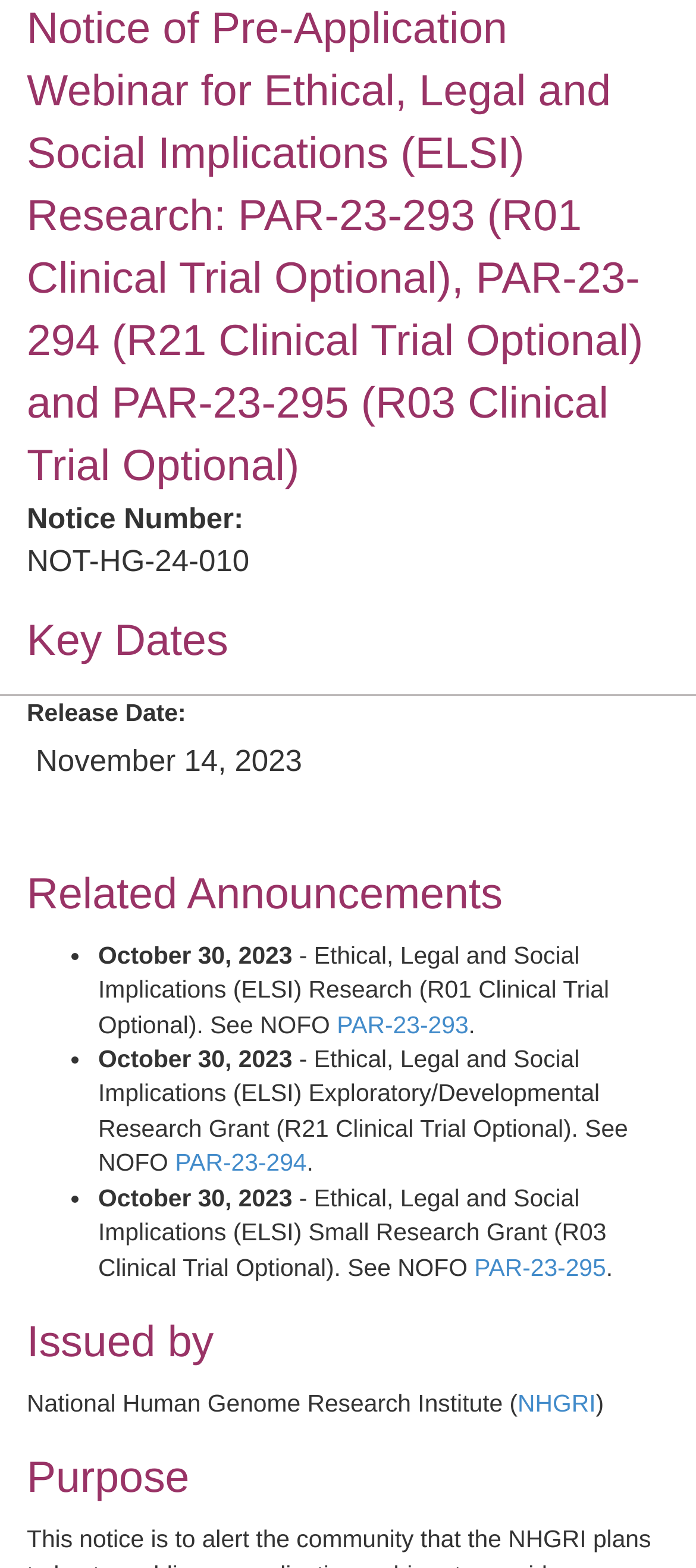Explain the webpage in detail, including its primary components.

This webpage appears to be a notice from the National Human Genome Research Institute (NHGRI) regarding a pre-application webinar for Ethical, Legal and Social Implications (ELSI) research. 

At the top of the page, there is a notice number and a heading titled "Key Dates" which includes a release date of November 14, 2023. 

Below the key dates section, there is a heading titled "Related Announcements" which lists three related announcements, each with a date of October 30, 2023. These announcements are for Ethical, Legal and Social Implications (ELSI) research grants, including R01 Clinical Trial Optional, R21 Clinical Trial Optional, and R03 Clinical Trial Optional. Each announcement has a corresponding link to the funding opportunity, namely PAR-23-293, PAR-23-294, and PAR-23-295.

Further down the page, there is a heading titled "Issued by" which indicates that the notice was issued by the National Human Genome Research Institute (NHGRI). 

Finally, at the bottom of the page, there is a heading titled "Purpose", but the content of this section is not specified.